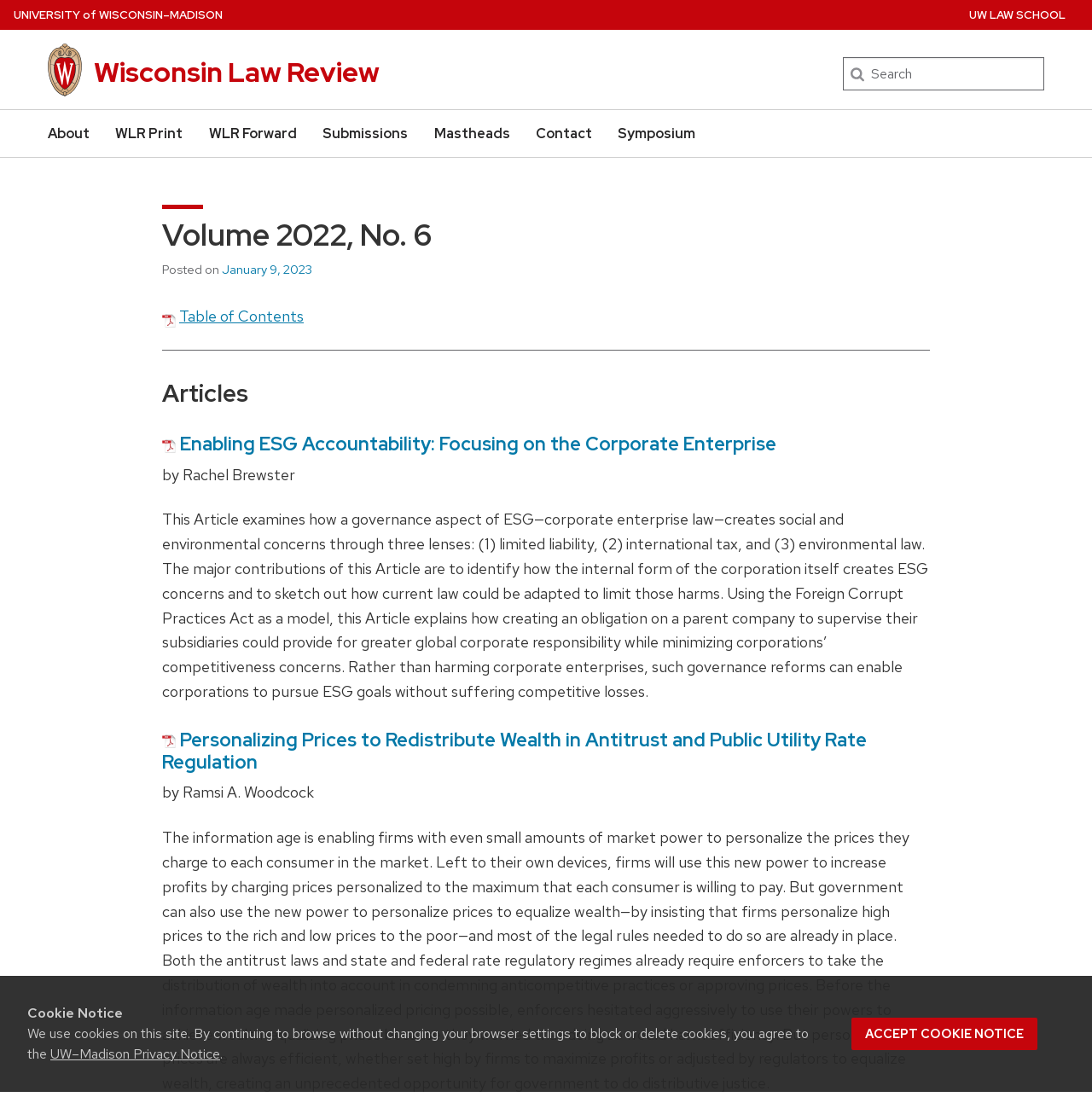Answer the question with a single word or phrase: 
What is the title of the article?

Enabling ESG Accountability